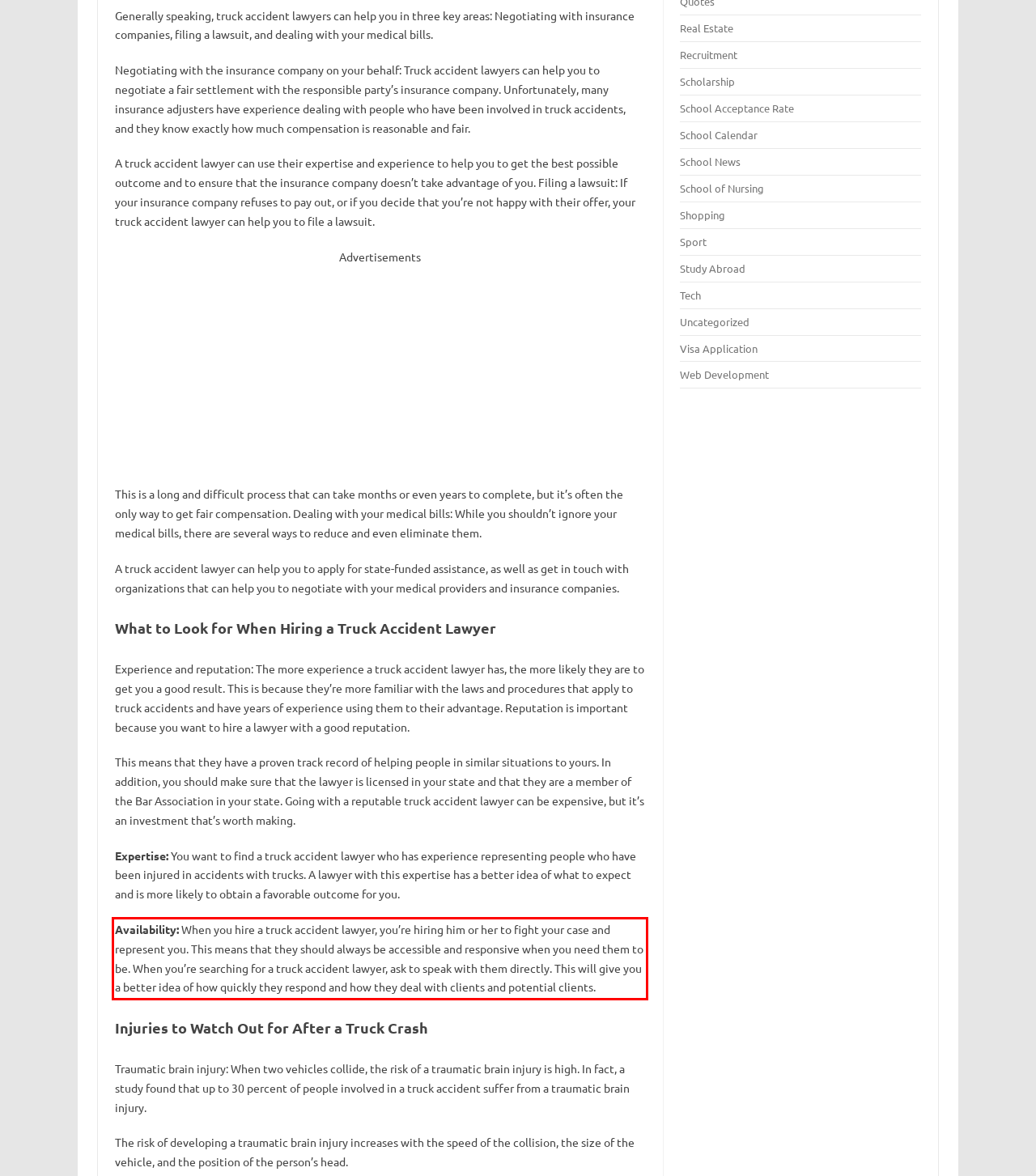The screenshot you have been given contains a UI element surrounded by a red rectangle. Use OCR to read and extract the text inside this red rectangle.

Availability: When you hire a truck accident lawyer, you’re hiring him or her to fight your case and represent you. This means that they should always be accessible and responsive when you need them to be. When you’re searching for a truck accident lawyer, ask to speak with them directly. This will give you a better idea of how quickly they respond and how they deal with clients and potential clients.